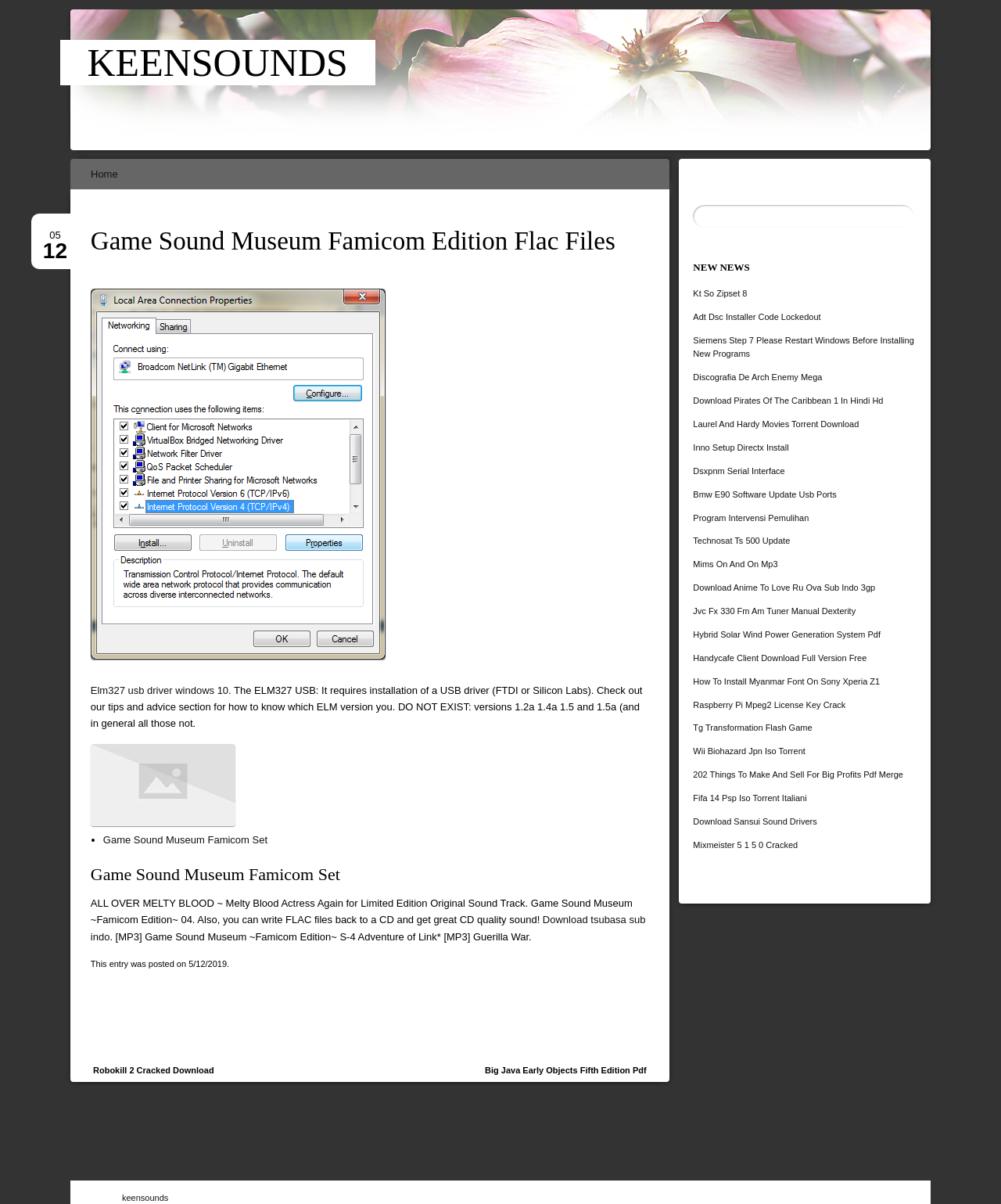Please predict the bounding box coordinates (top-left x, top-left y, bottom-right x, bottom-right y) for the UI element in the screenshot that fits the description: Robokill 2 Cracked Download

[0.084, 0.878, 0.222, 0.9]